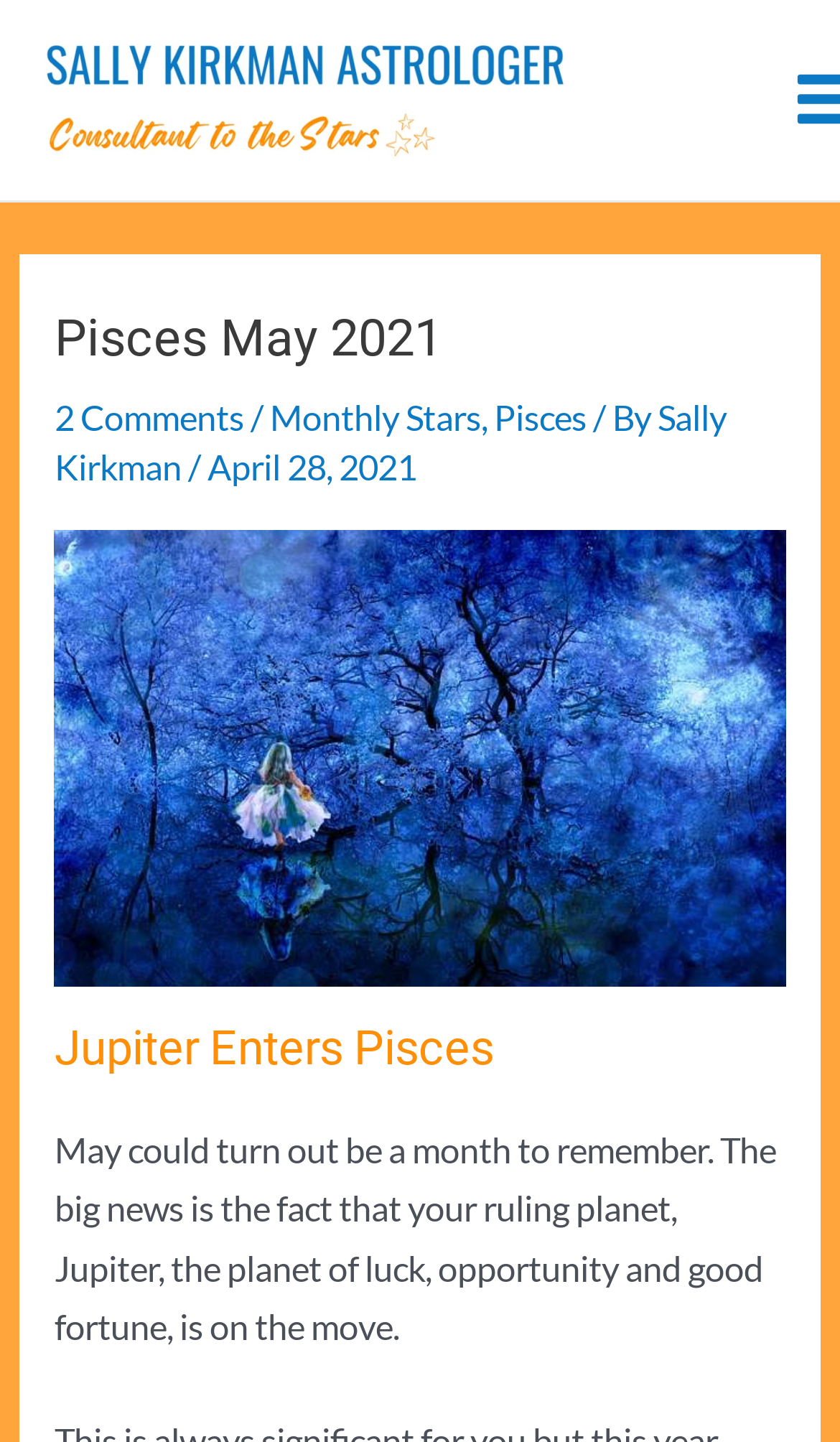Reply to the question with a single word or phrase:
When was this article published?

April 28, 2021